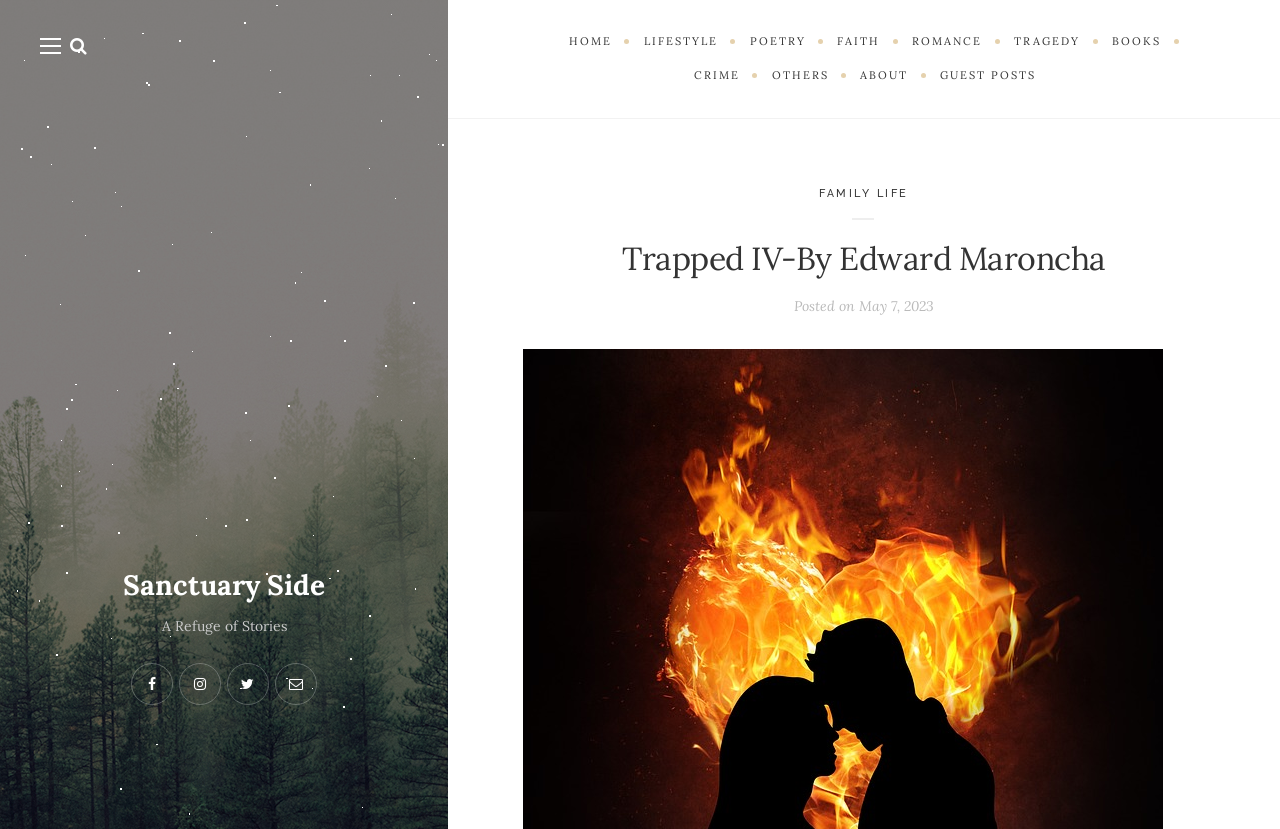Refer to the image and provide a thorough answer to this question:
What is the name of the current story?

I found the heading 'Trapped IV-By Edward Maroncha' which suggests that the current story is 'Trapped IV'.